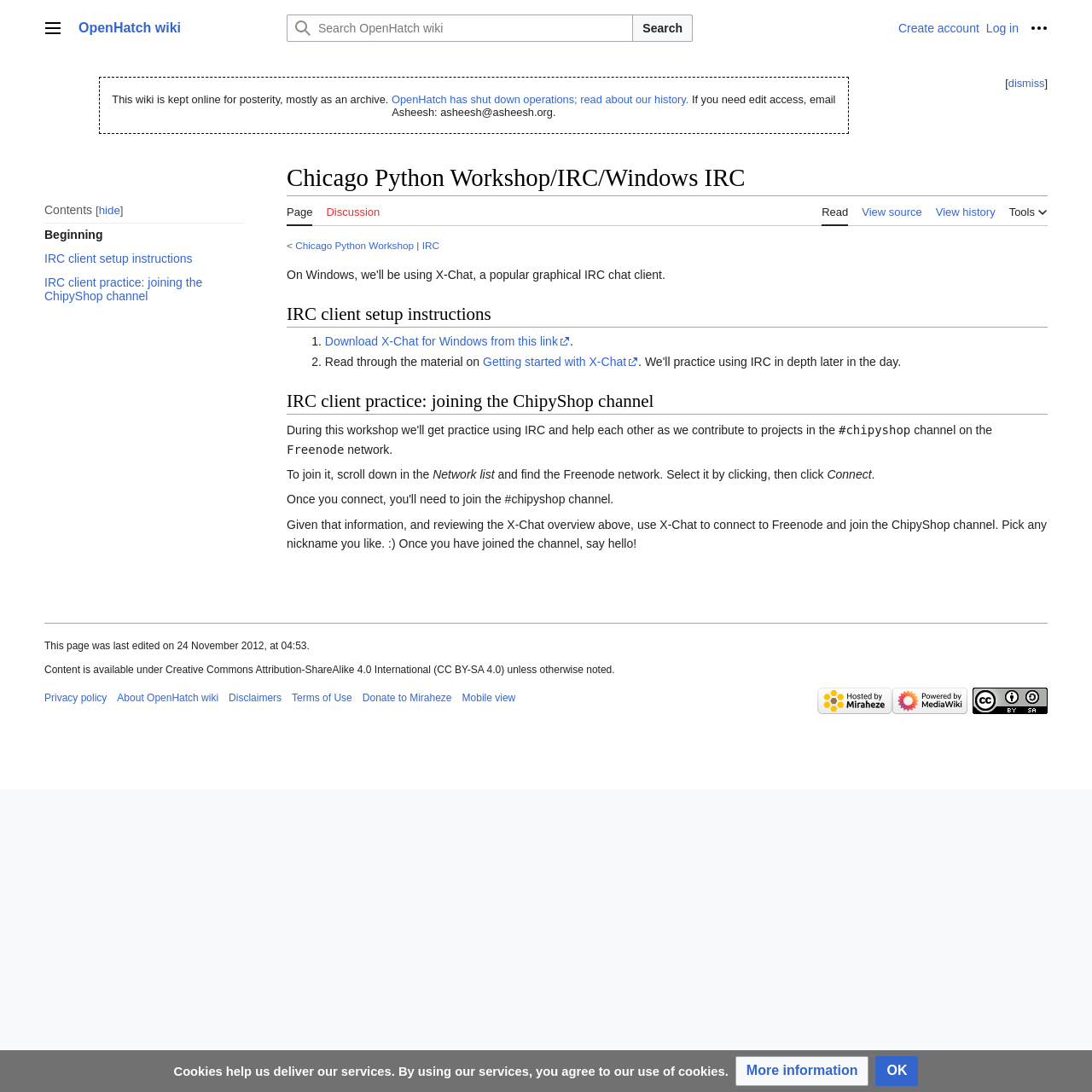Please identify the bounding box coordinates of the element that needs to be clicked to execute the following command: "Create account". Provide the bounding box using four float numbers between 0 and 1, formatted as [left, top, right, bottom].

[0.823, 0.02, 0.897, 0.032]